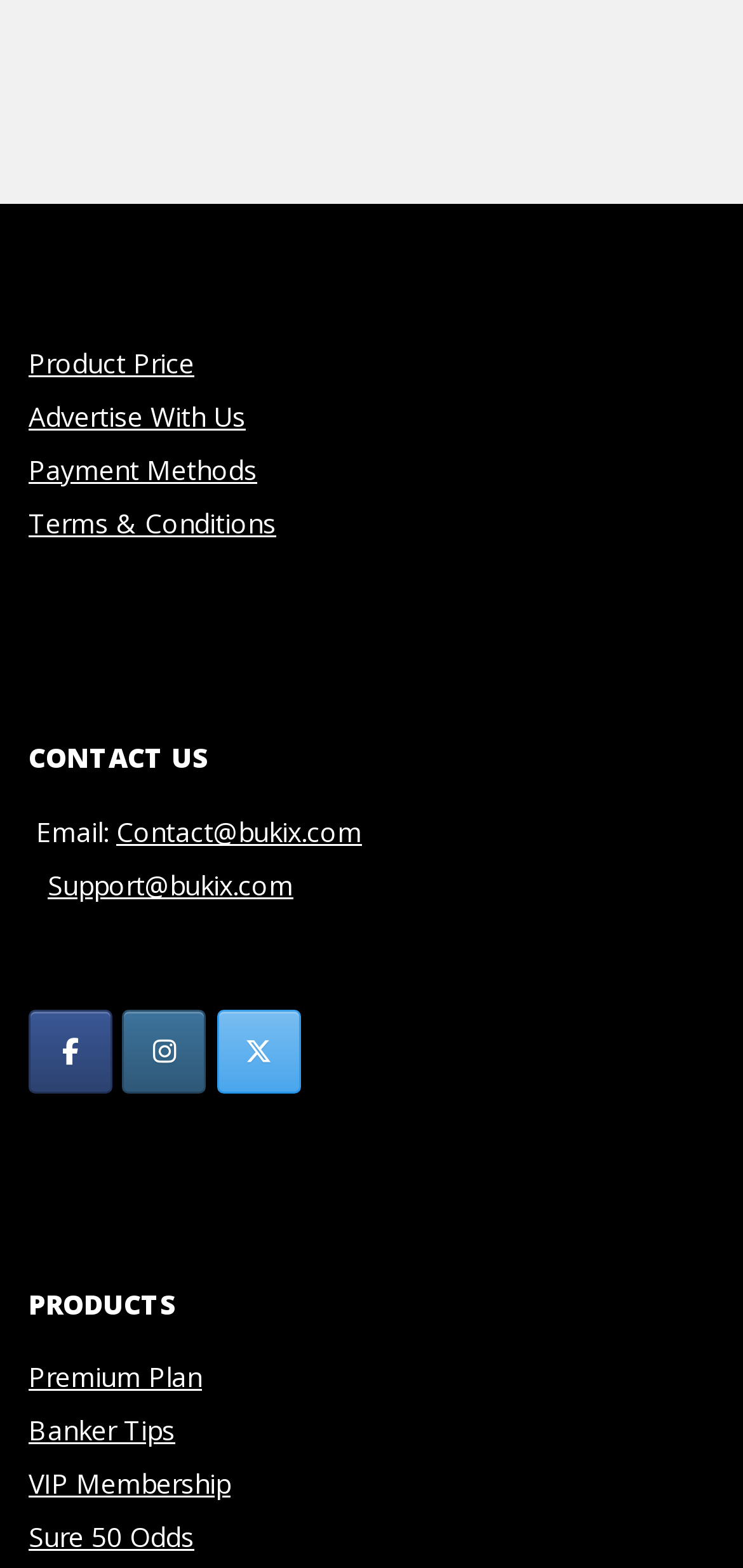Show the bounding box coordinates of the region that should be clicked to follow the instruction: "Contact us via email."

[0.156, 0.519, 0.487, 0.542]